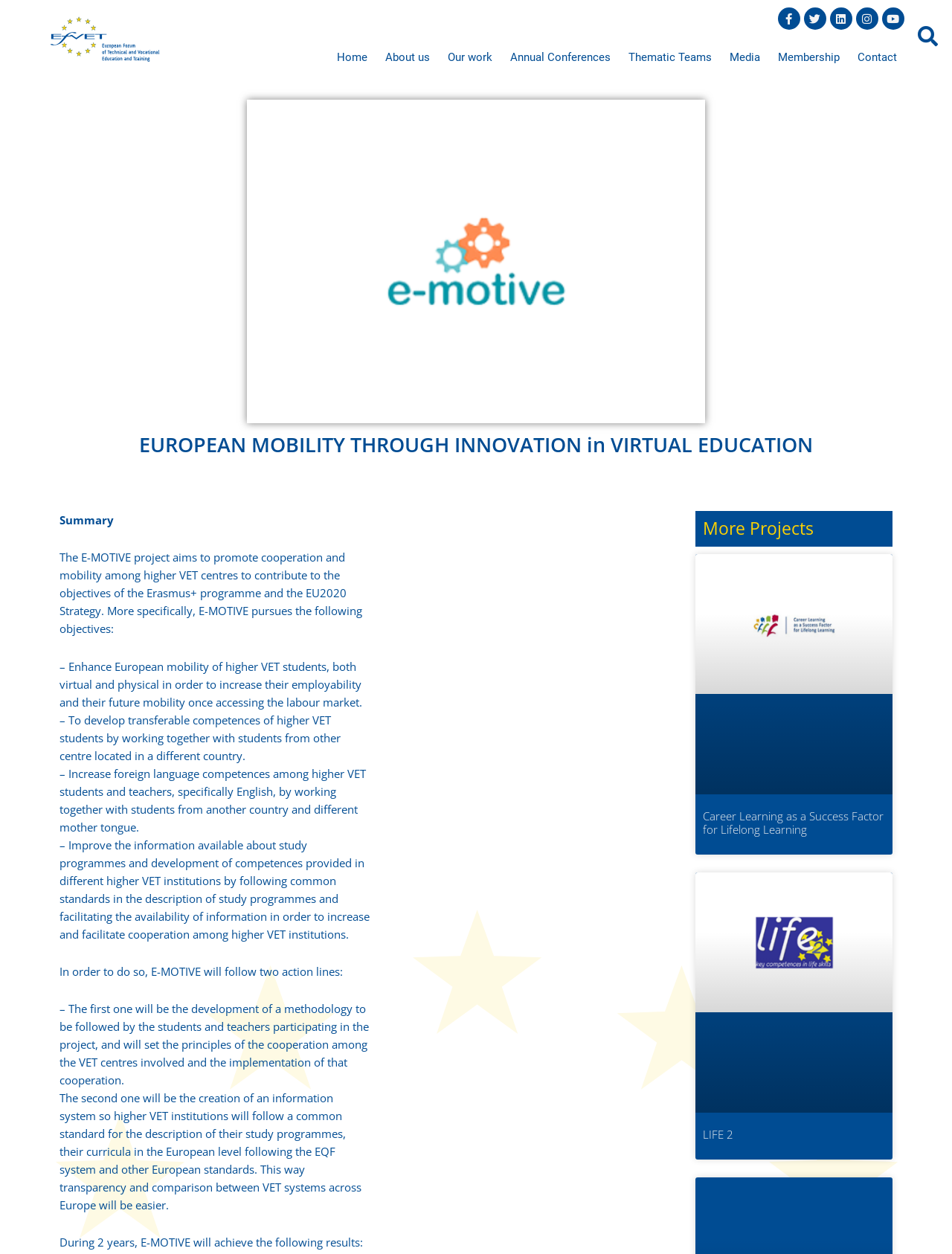What is the second action line of the E-MOTIVE project?
Based on the visual content, answer with a single word or a brief phrase.

Creation of an information system